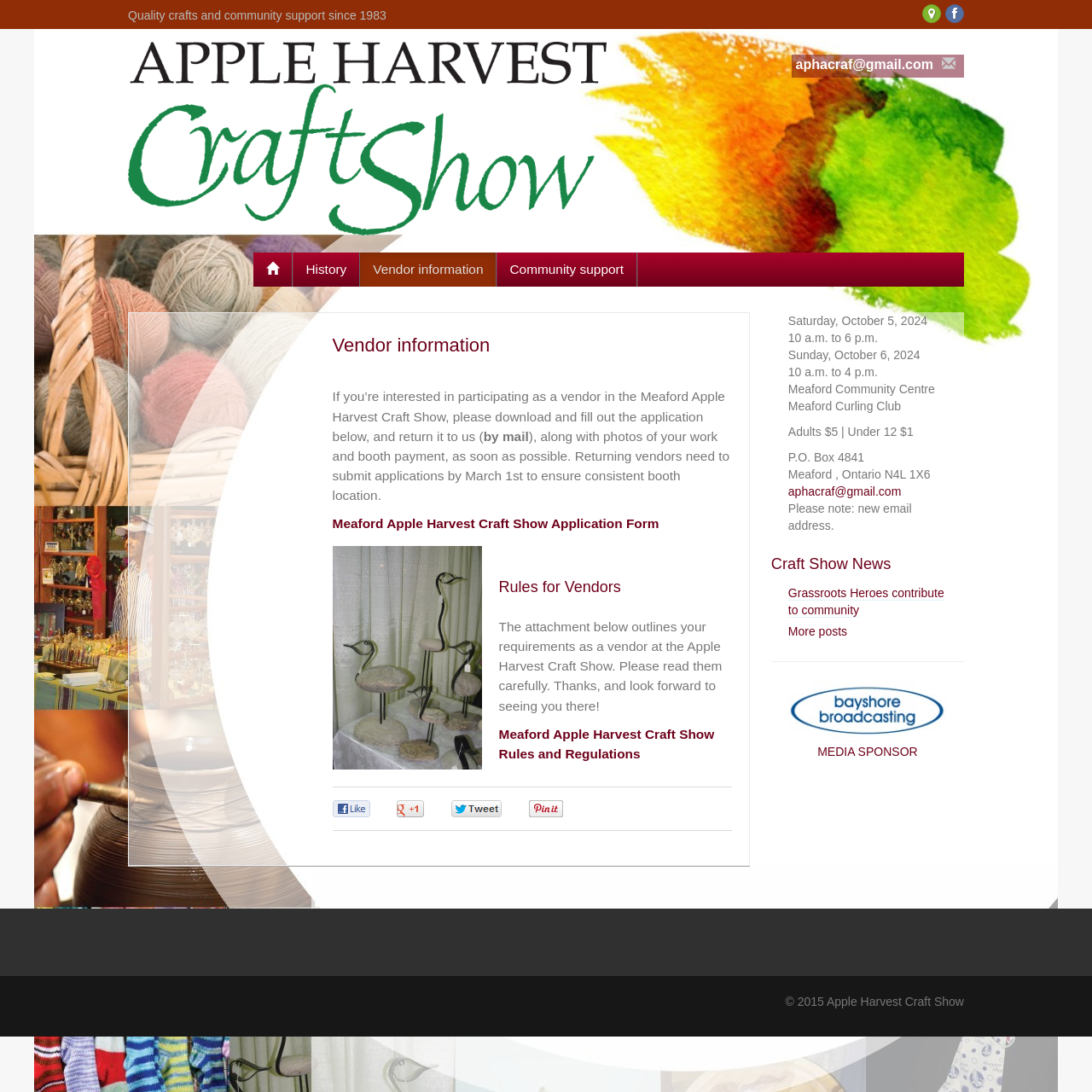What is the name of the community center where the craft show is held?
Based on the screenshot, respond with a single word or phrase.

Meaford Community Centre